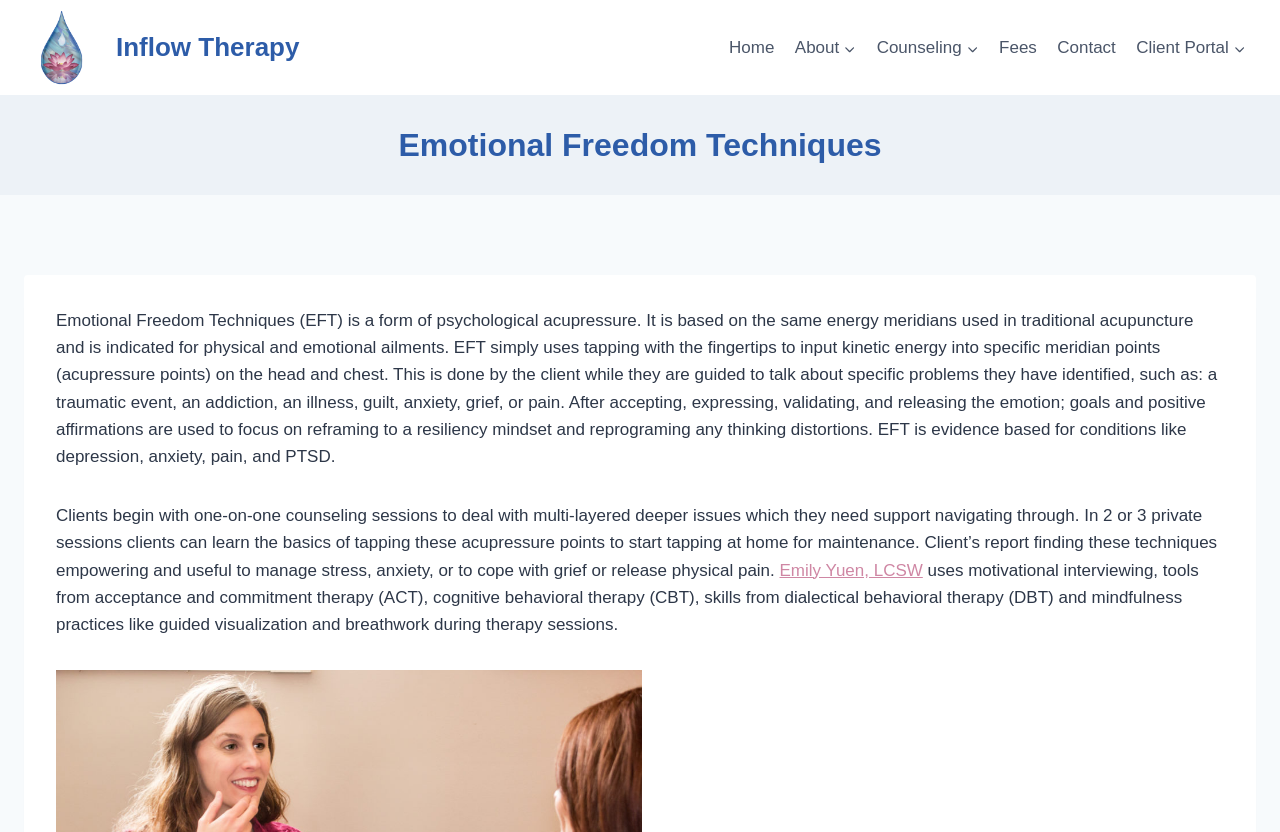What can clients learn in 2 or 3 private sessions?
Provide an in-depth and detailed answer to the question.

According to the webpage, in 2 or 3 private sessions, clients can learn the basics of tapping these acupressure points to start tapping at home for maintenance.